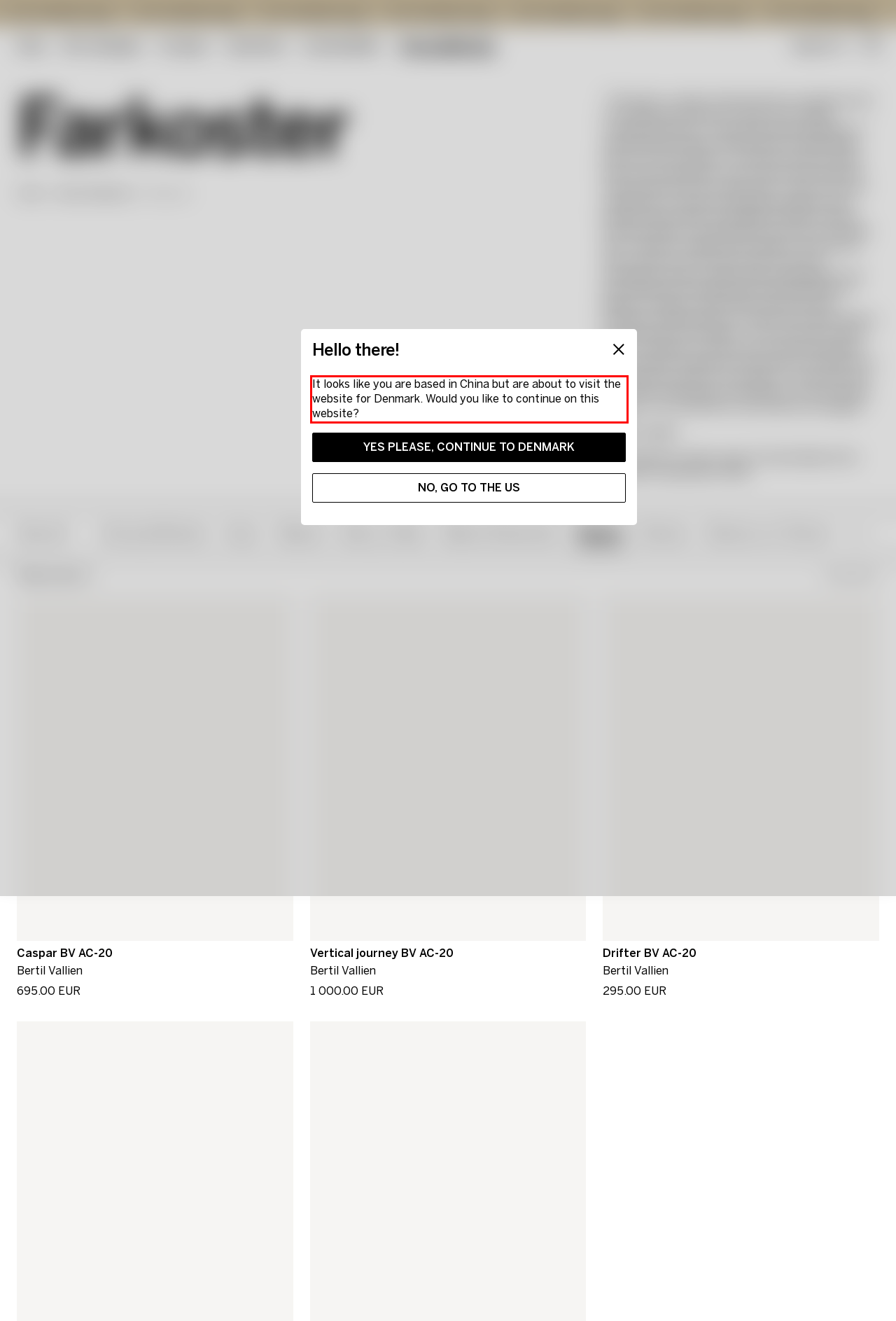You have a screenshot of a webpage with a UI element highlighted by a red bounding box. Use OCR to obtain the text within this highlighted area.

It looks like you are based in China but are about to visit the website for Denmark. Would you like to continue on this website?